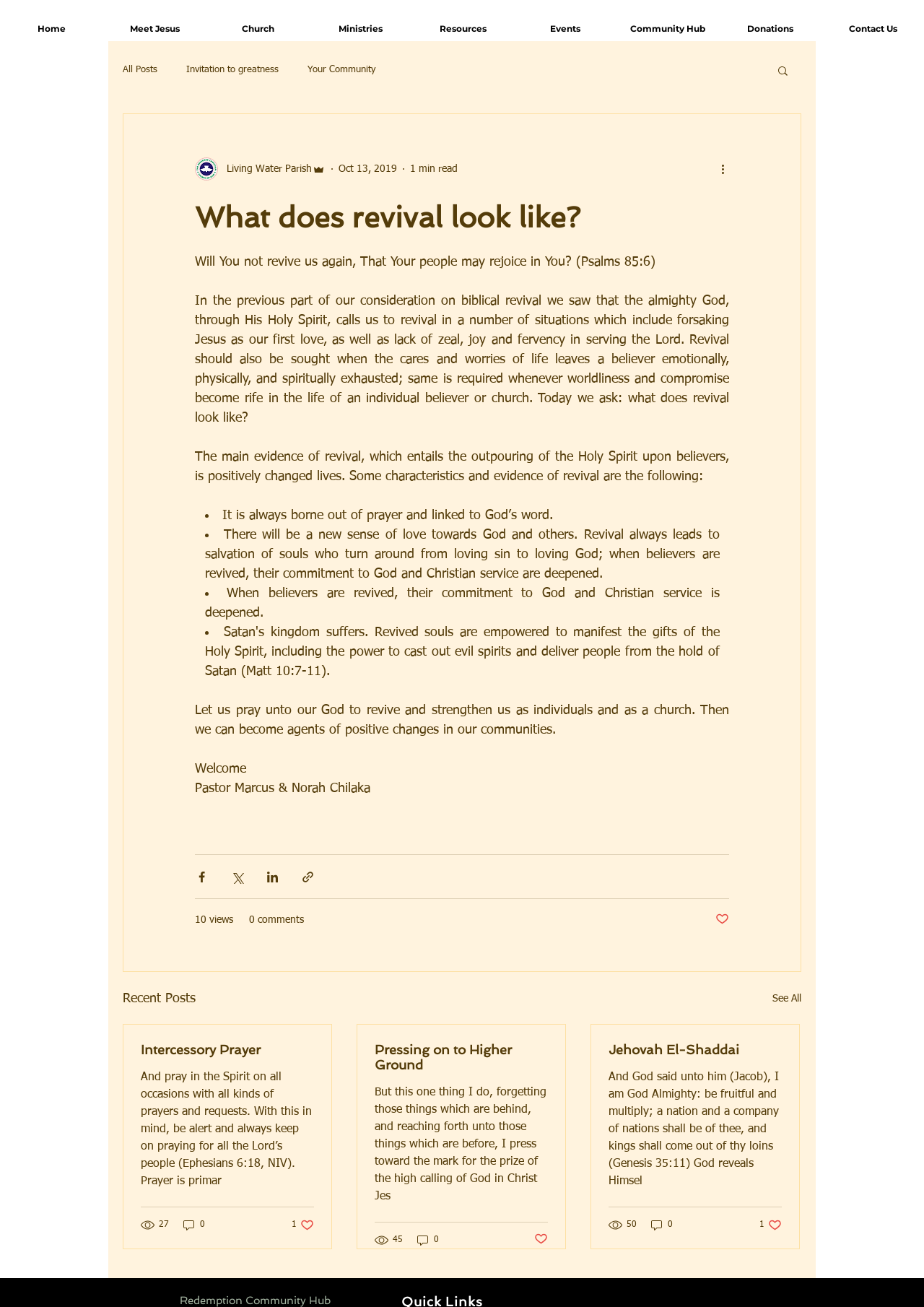Find the bounding box coordinates of the element to click in order to complete this instruction: "Click on the 'Home' link". The bounding box coordinates must be four float numbers between 0 and 1, denoted as [left, top, right, bottom].

[0.0, 0.009, 0.112, 0.035]